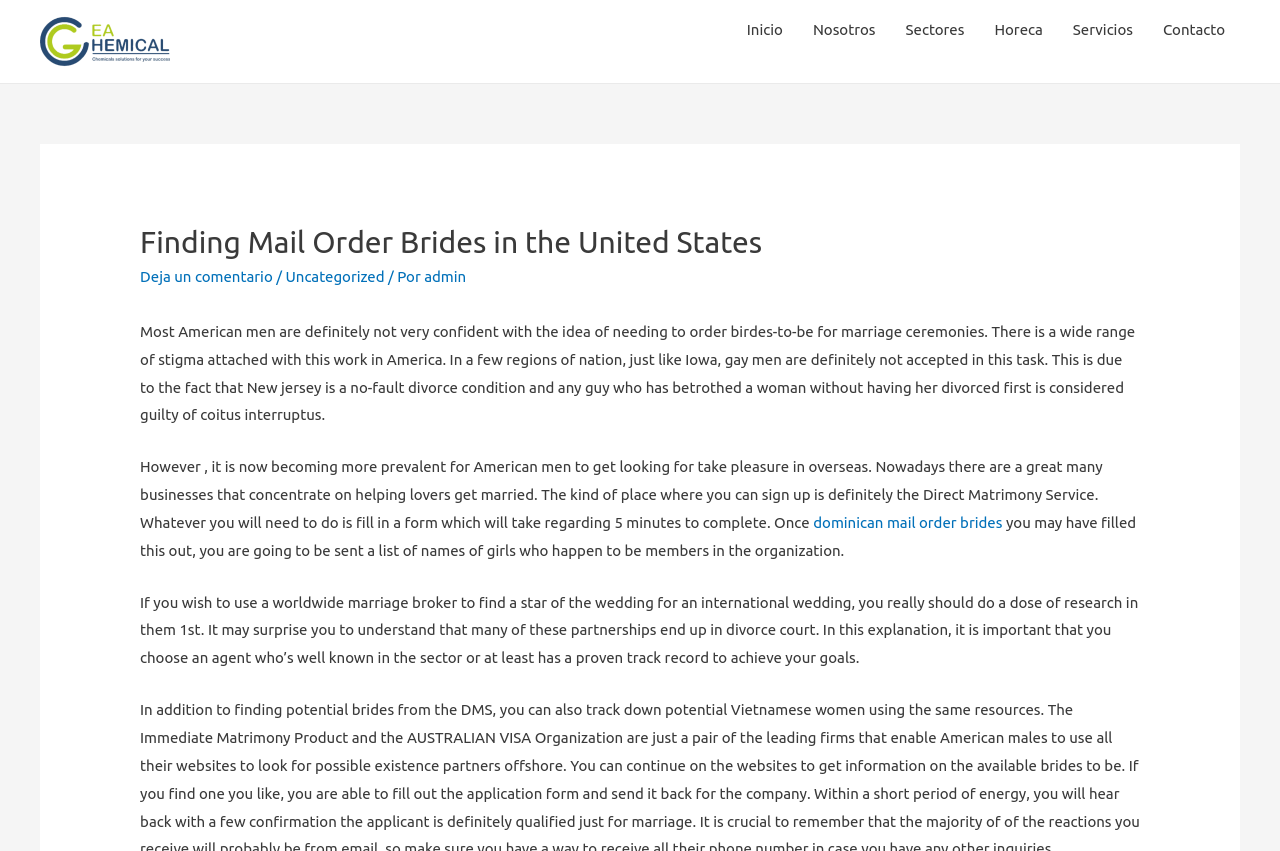Pinpoint the bounding box coordinates of the area that must be clicked to complete this instruction: "Click the 'Deja un comentario' link".

[0.109, 0.315, 0.213, 0.335]